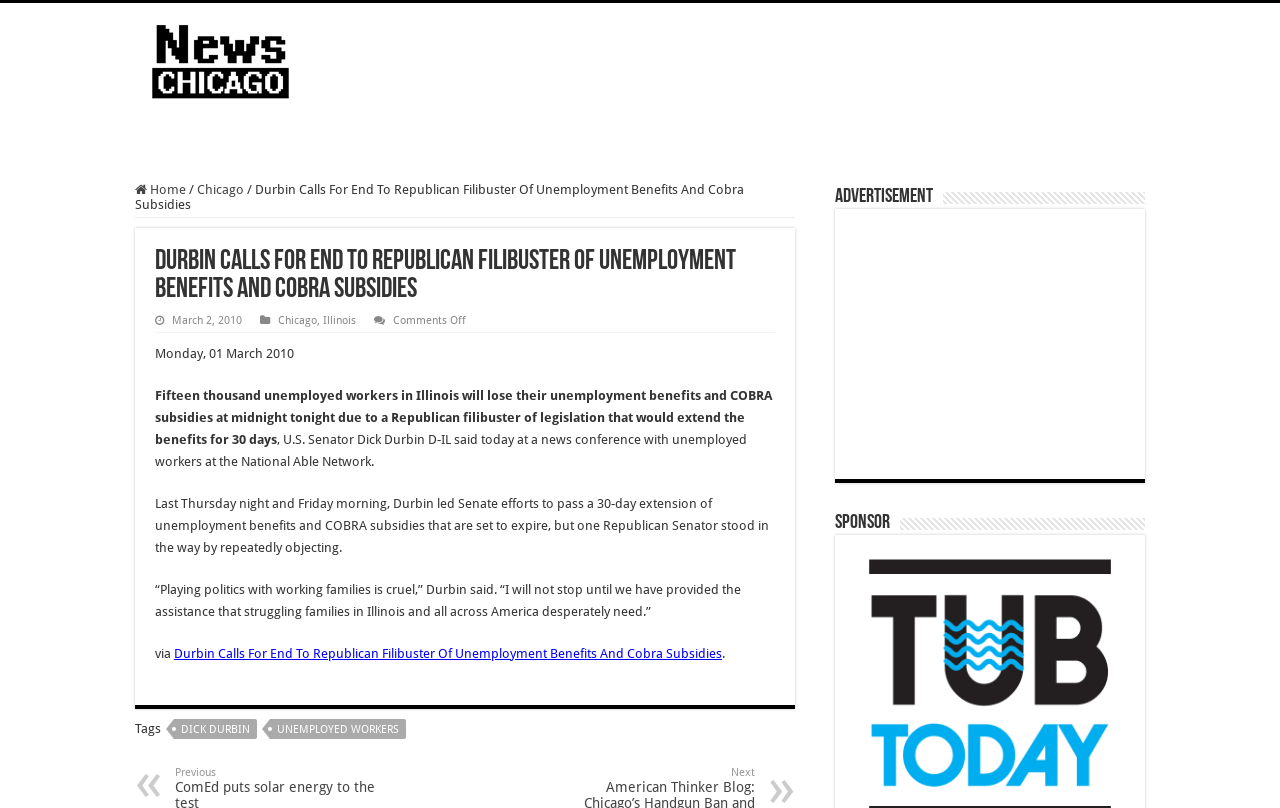Given the element description Dick Durbin, specify the bounding box coordinates of the corresponding UI element in the format (top-left x, top-left y, bottom-right x, bottom-right y). All values must be between 0 and 1.

[0.136, 0.89, 0.201, 0.915]